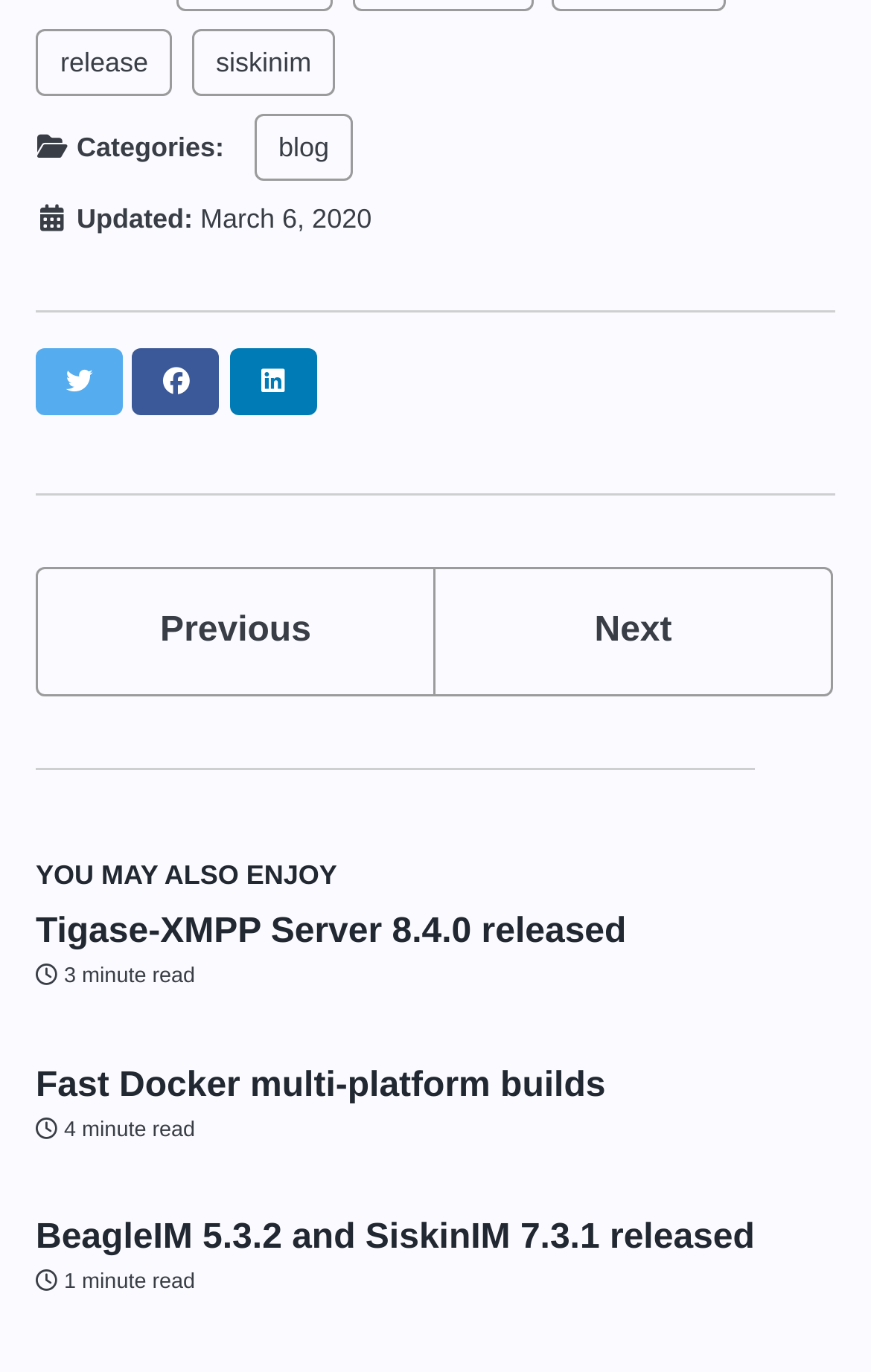Locate the bounding box of the UI element described by: "release" in the given webpage screenshot.

[0.041, 0.021, 0.198, 0.07]